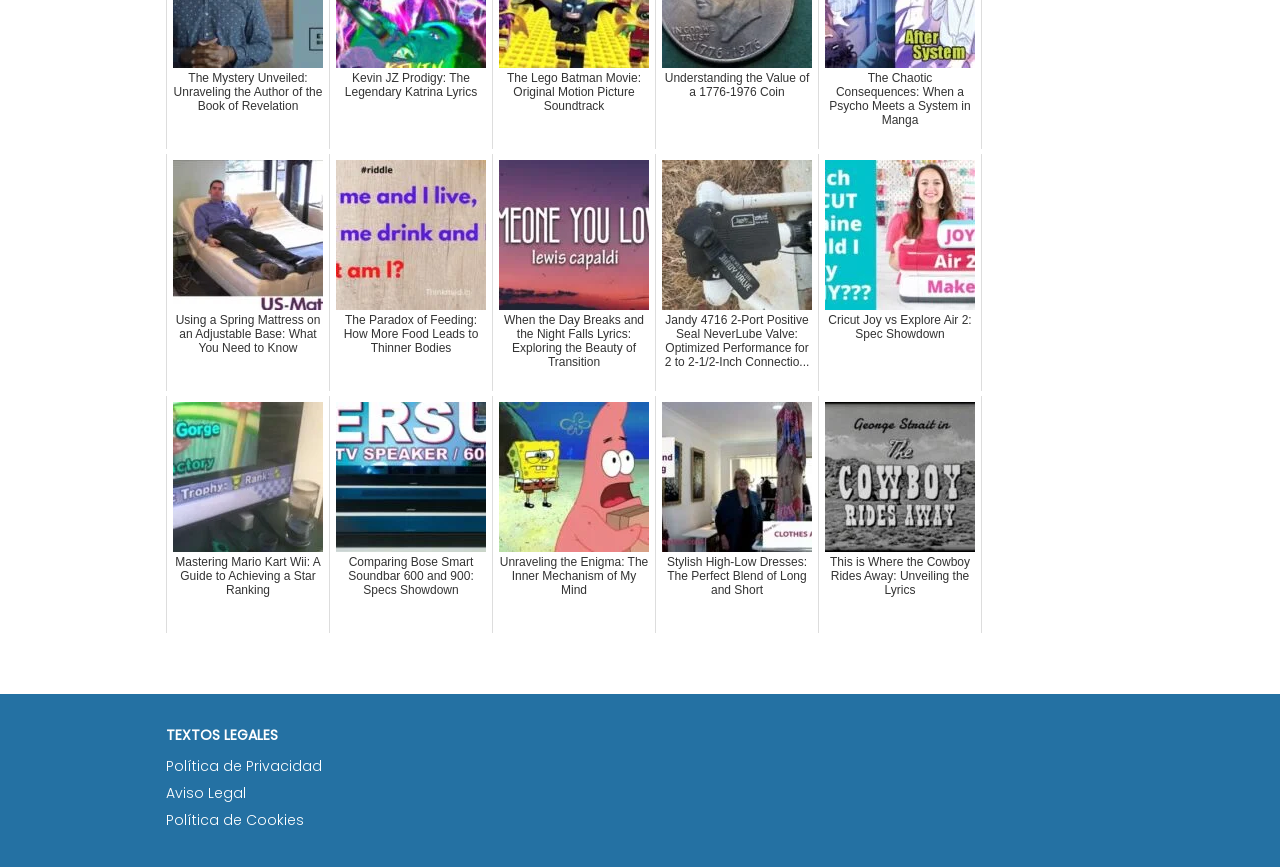Pinpoint the bounding box coordinates for the area that should be clicked to perform the following instruction: "Check the legal notice".

[0.13, 0.903, 0.192, 0.926]